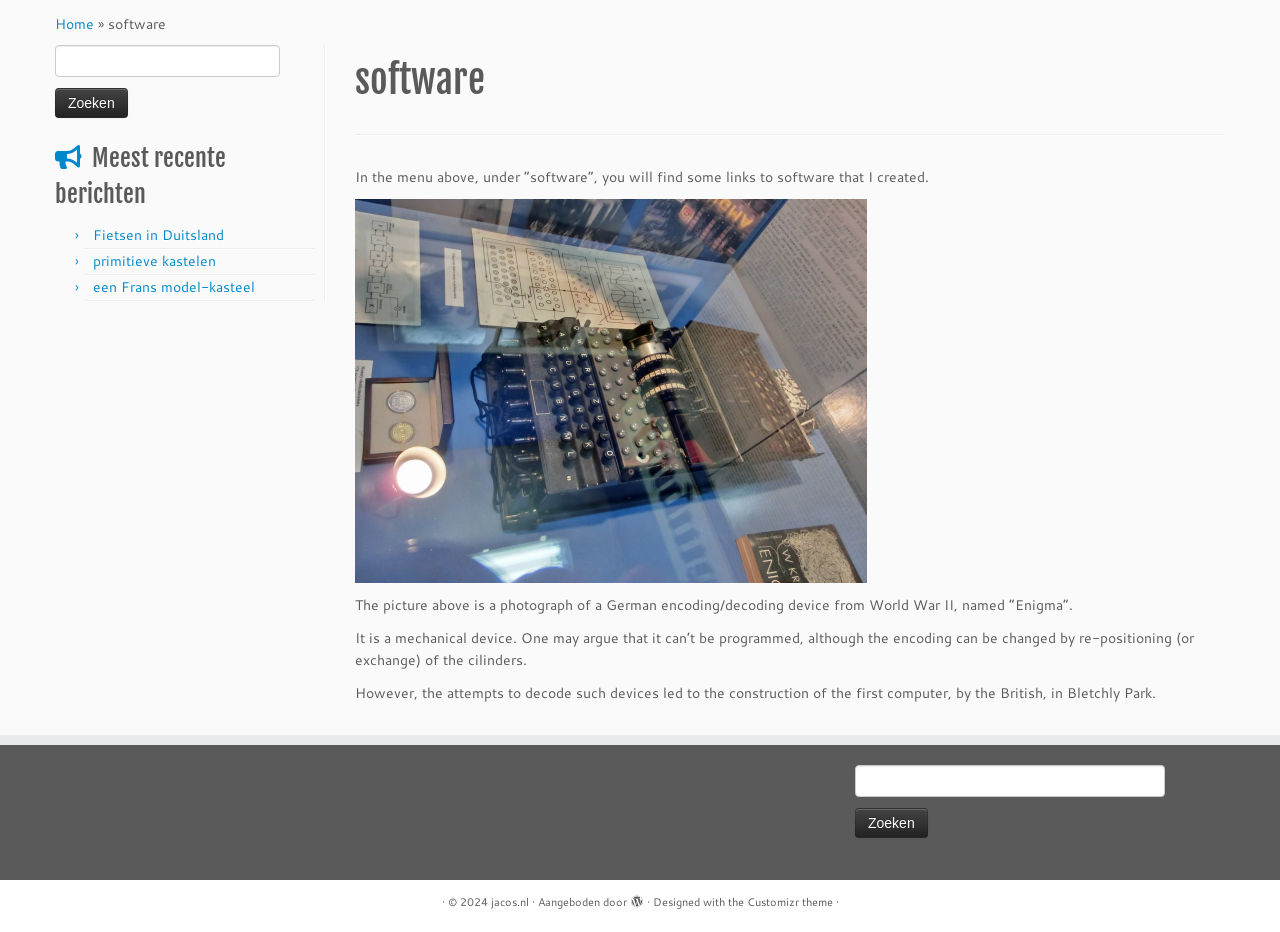Provide the bounding box coordinates of the HTML element described as: "title="CIMG0906"". The bounding box coordinates should be four float numbers between 0 and 1, i.e., [left, top, right, bottom].

[0.277, 0.407, 0.677, 0.429]